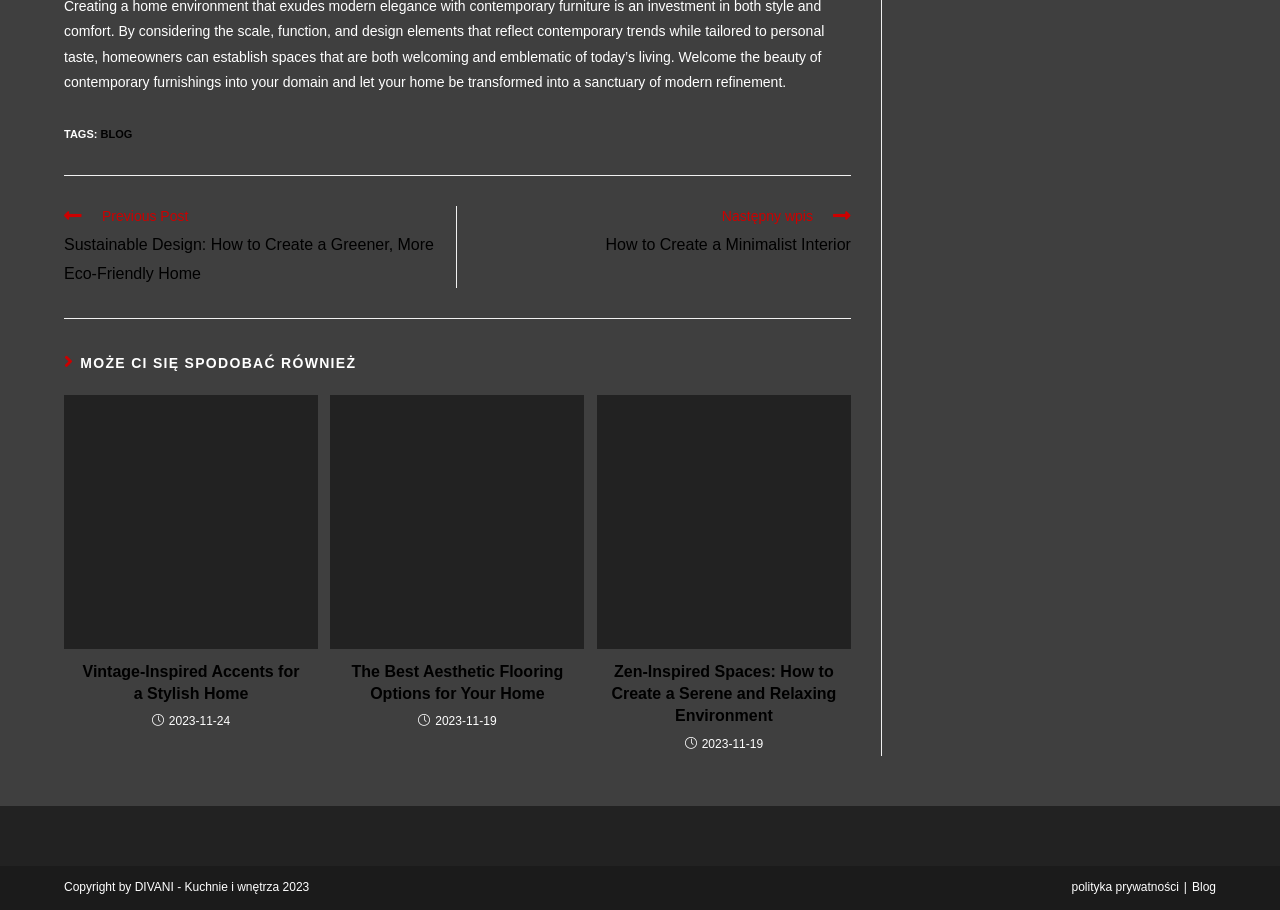What is the title of the first article?
Using the image provided, answer with just one word or phrase.

Vintage-Inspired Accents for a Stylish Home